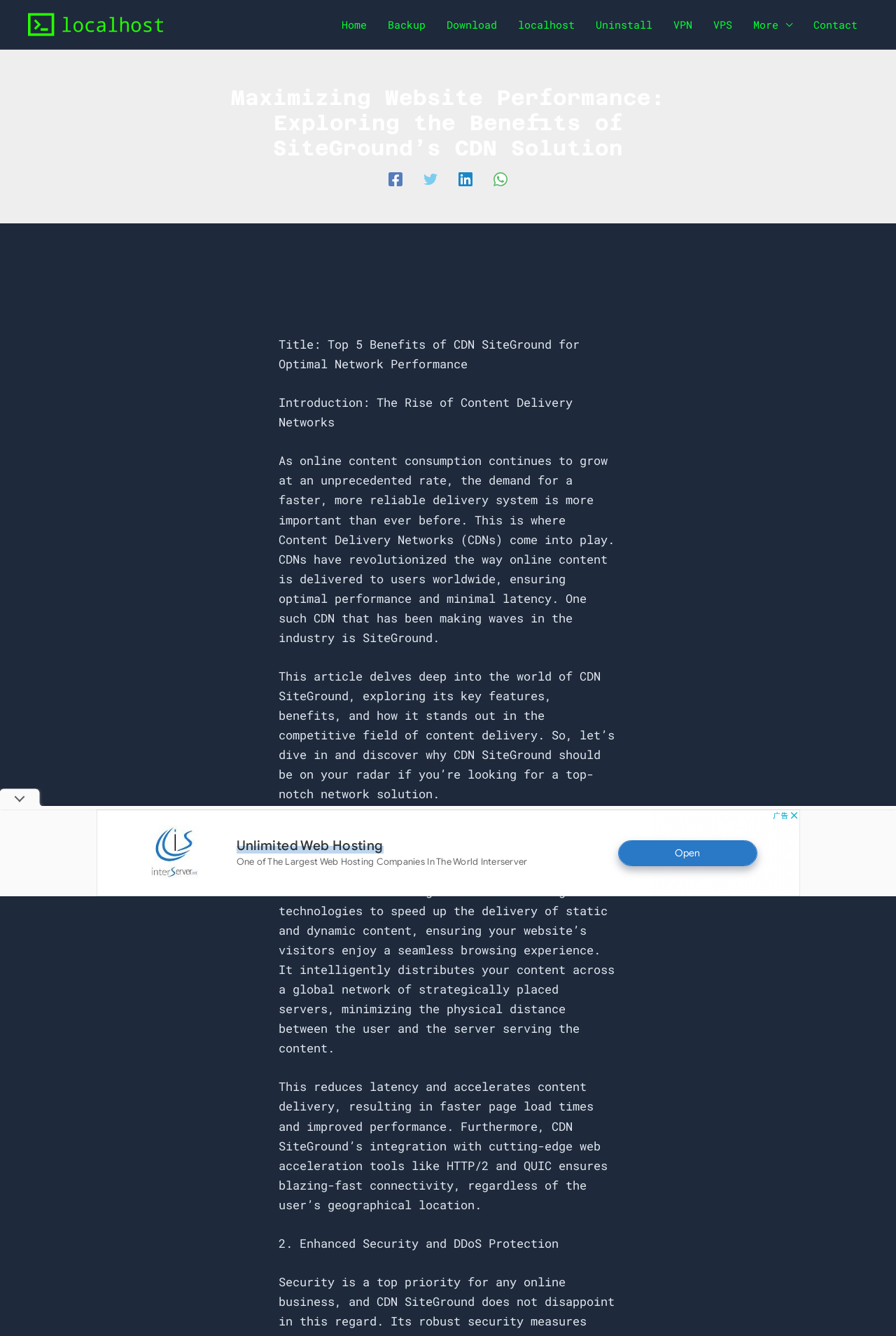What is the logo on the top left corner?
Please provide a single word or phrase as your answer based on the image.

localhost logo